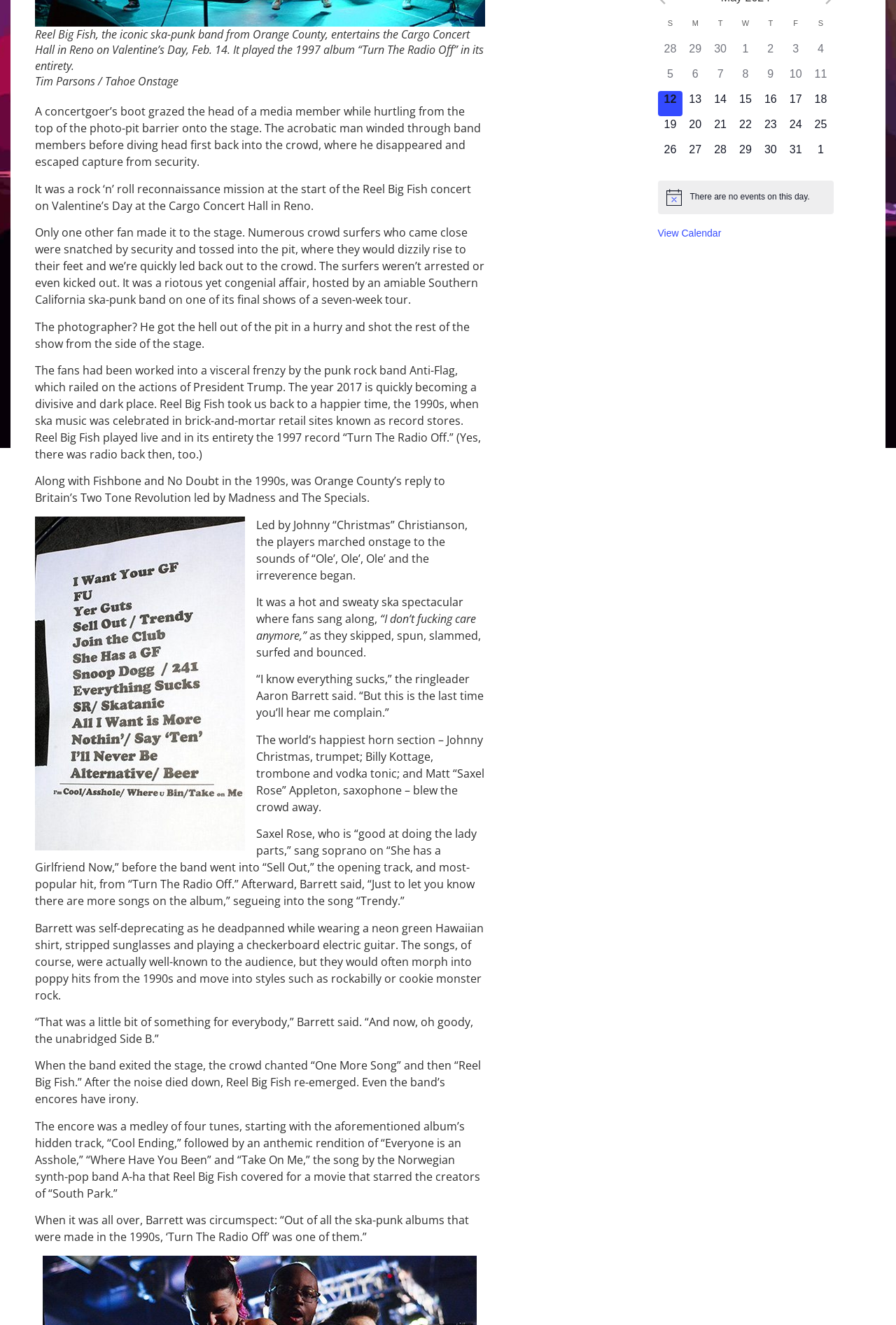Give the bounding box coordinates for this UI element: "0 events, 2". The coordinates should be four float numbers between 0 and 1, arranged as [left, top, right, bottom].

[0.846, 0.03, 0.874, 0.049]